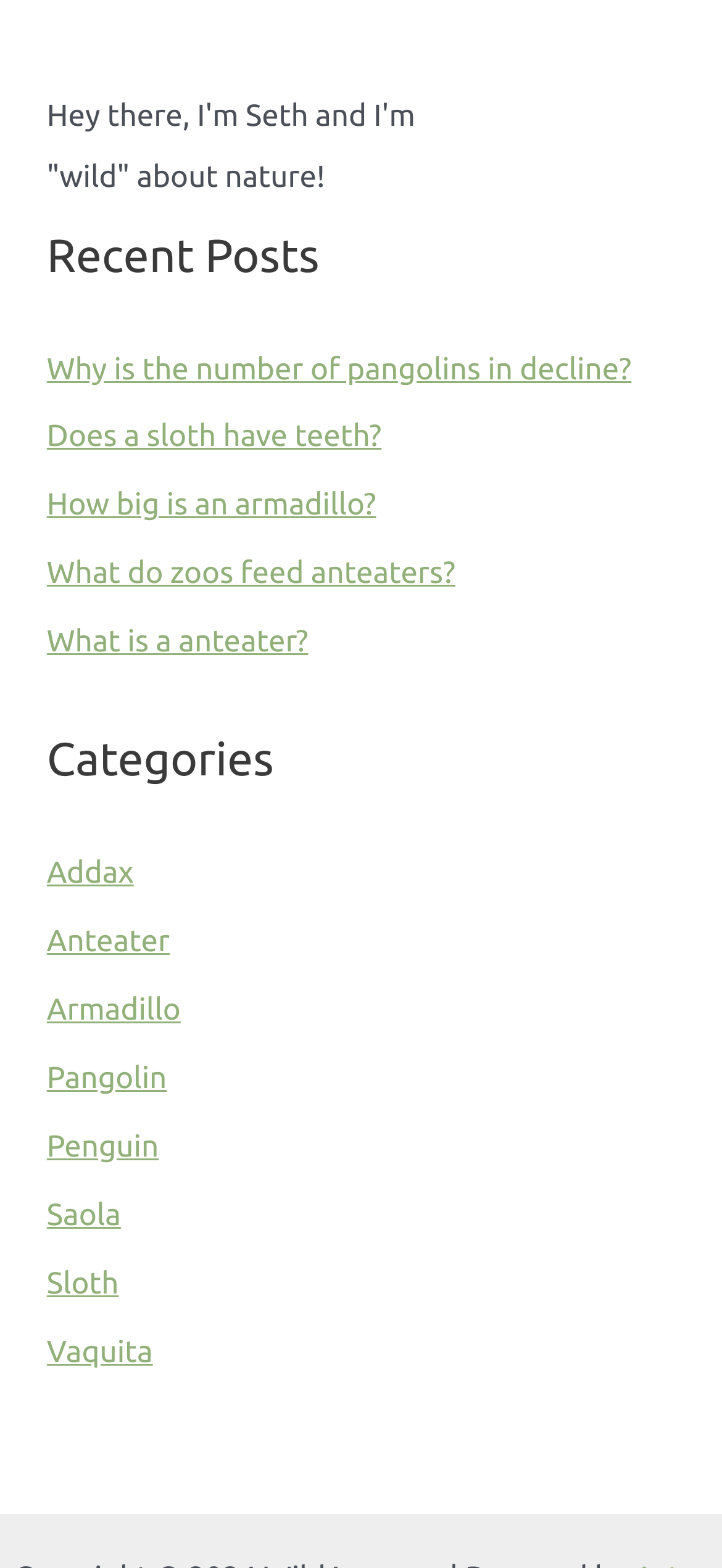Please specify the bounding box coordinates of the clickable region to carry out the following instruction: "Learn about pangolins". The coordinates should be four float numbers between 0 and 1, in the format [left, top, right, bottom].

[0.065, 0.677, 0.231, 0.698]